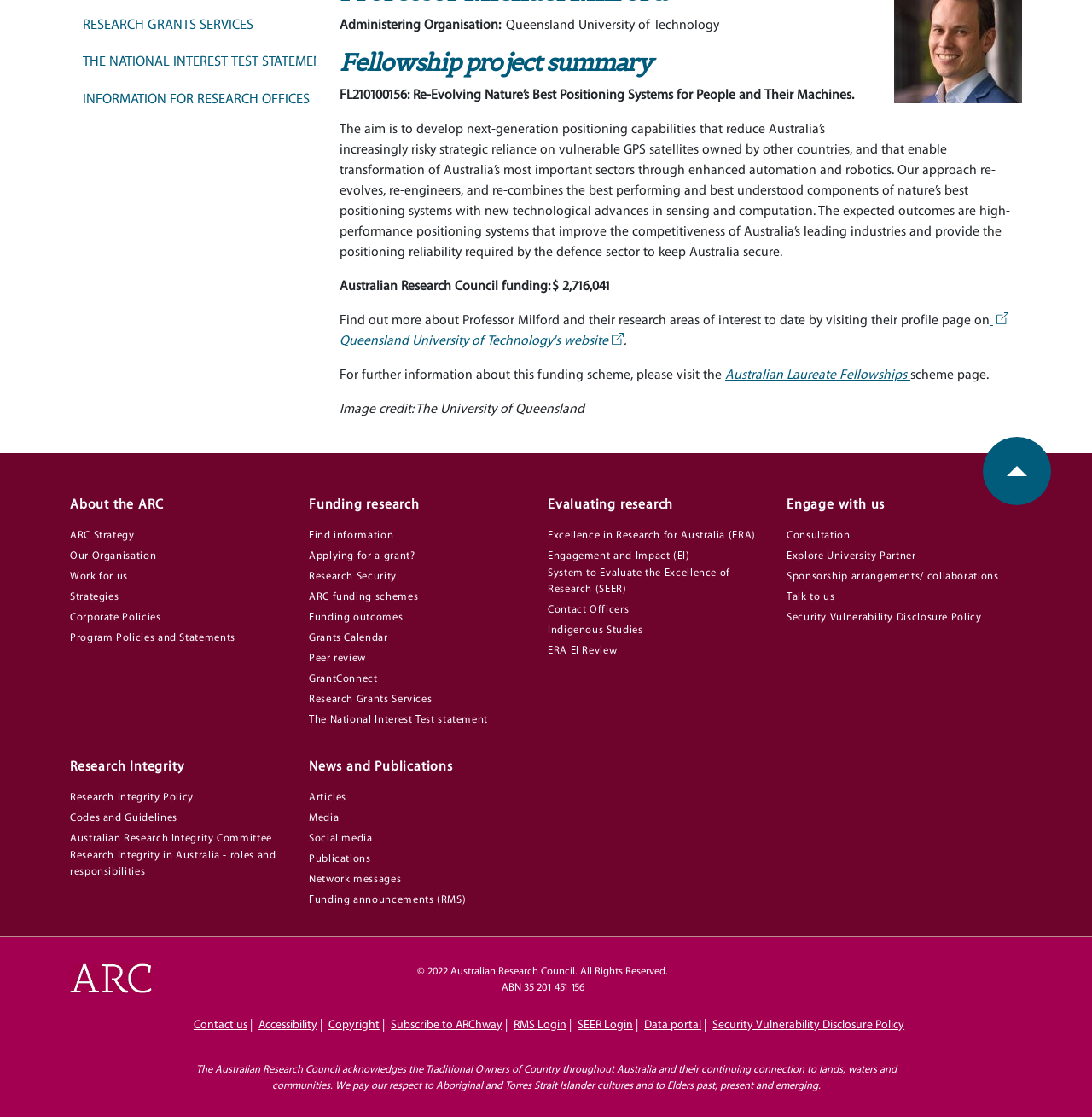Please specify the bounding box coordinates in the format (top-left x, top-left y, bottom-right x, bottom-right y), with all values as floating point numbers between 0 and 1. Identify the bounding box of the UI element described by: English

None